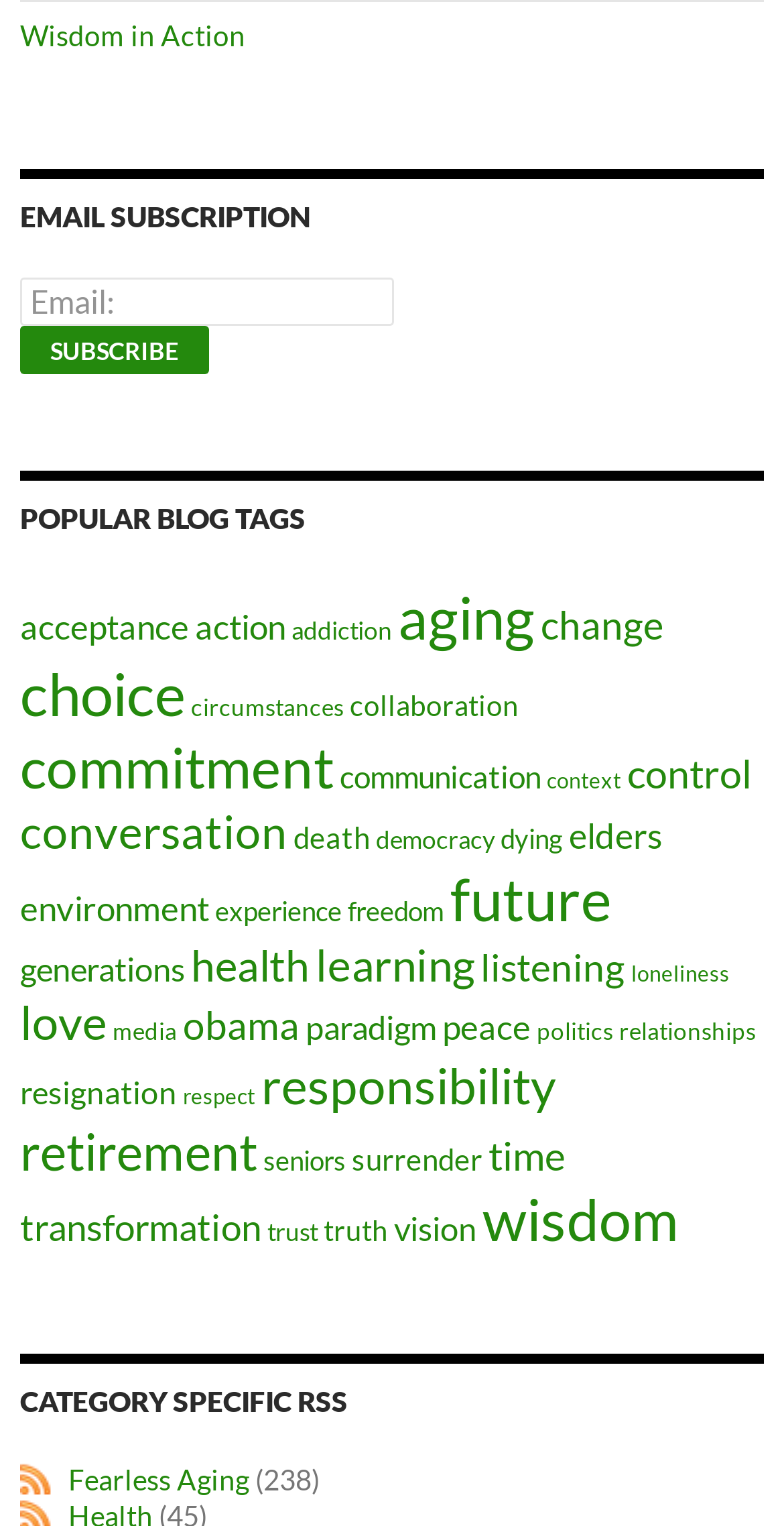Determine the bounding box coordinates for the region that must be clicked to execute the following instruction: "Subscribe to the email newsletter".

[0.026, 0.214, 0.267, 0.246]